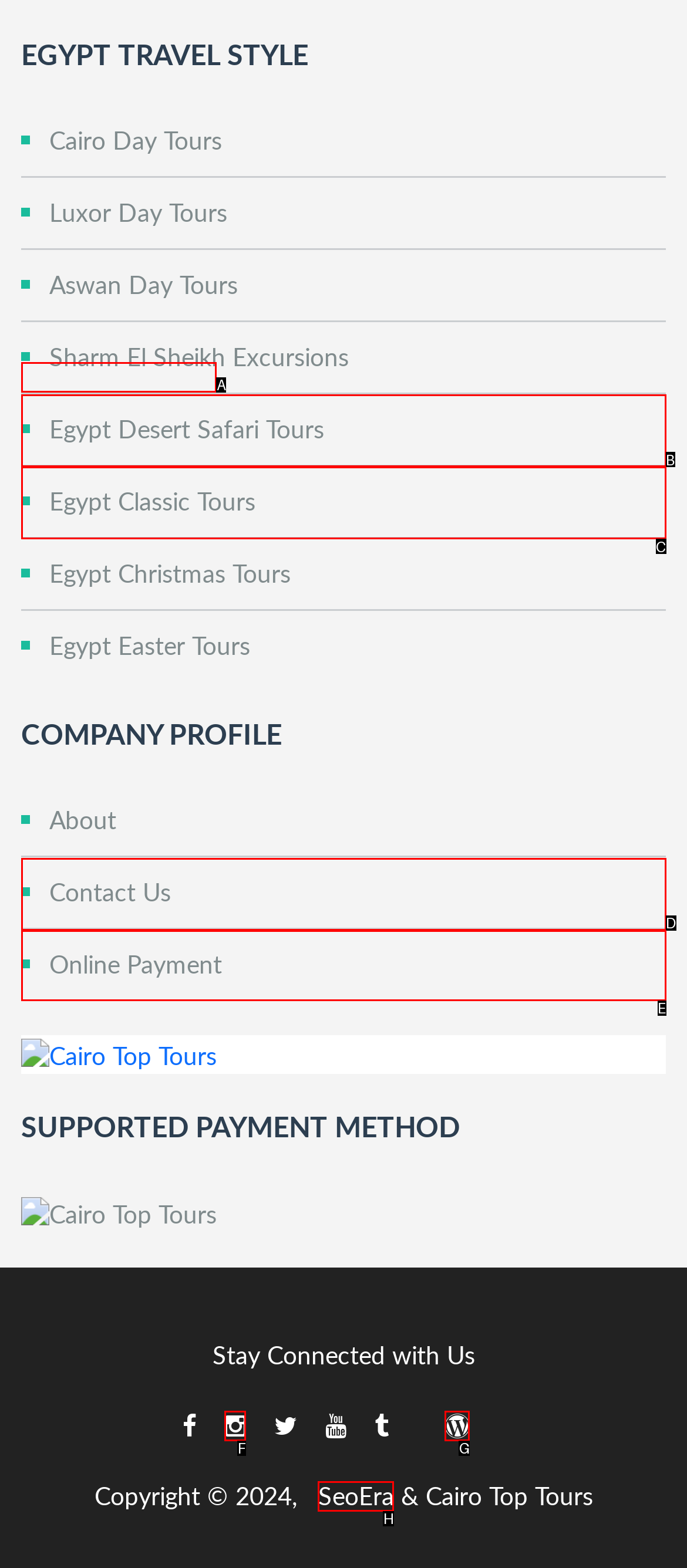Find the HTML element to click in order to complete this task: Visit Cairo Top Tours
Answer with the letter of the correct option.

A